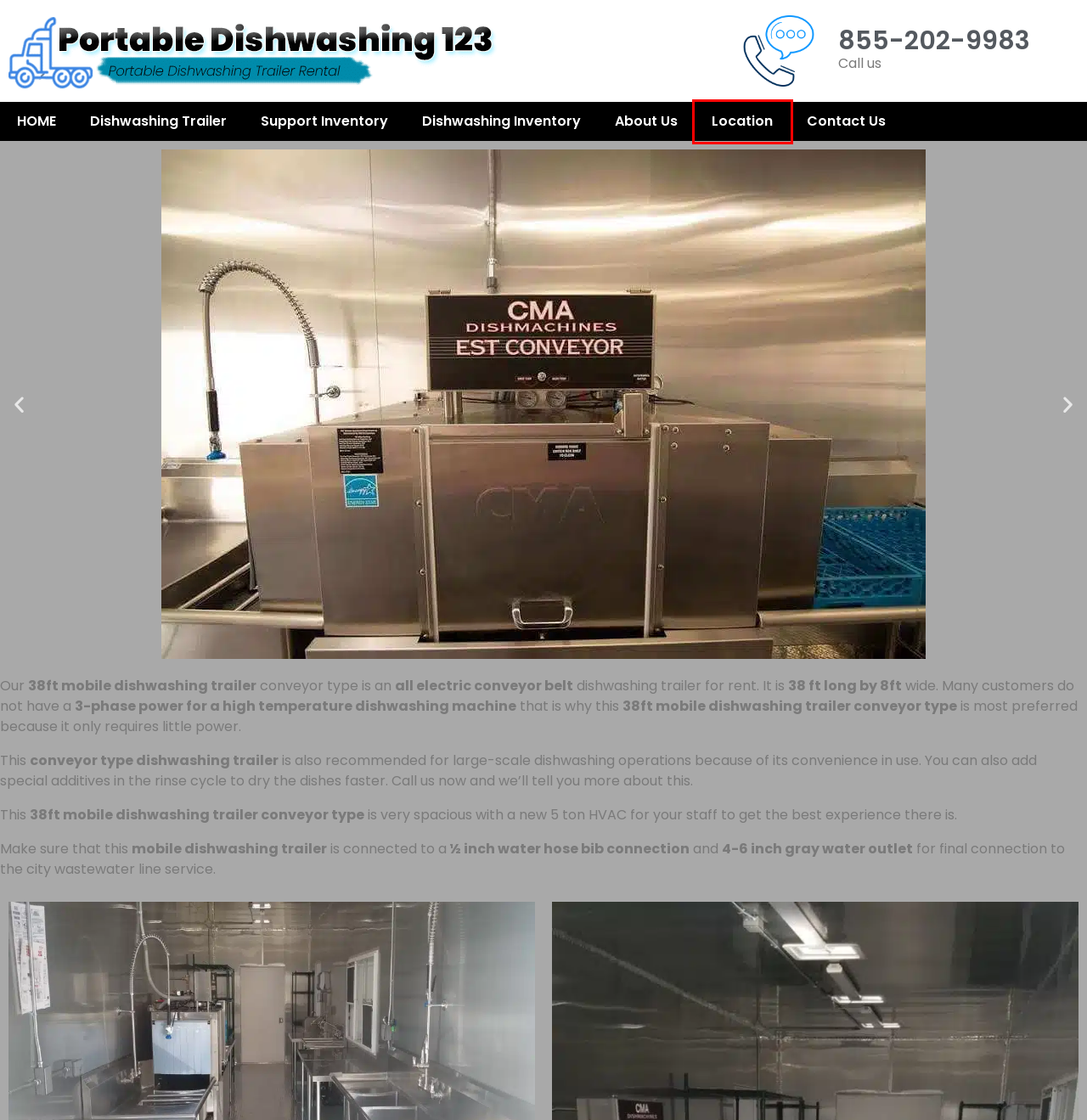Inspect the provided webpage screenshot, concentrating on the element within the red bounding box. Select the description that best represents the new webpage after you click the highlighted element. Here are the candidates:
A. Mobile Support Inventory | Portable Dishwashing Trailer Rental US
B. List of locations in the USA
C. Portable Dishwashing Trailer Rental US | Portable Dishwashing 123
D. Potable Water Tank Rental
E. Health and Building Permit Package | United State Assistance
F. Mobile Dishwashing Trailer | Portable Dishwashing Trailer Rental US
G. Portable Dishwashing 123 | Contact Us
H. About us | Top 1 Portable Dishwashing Trailer Rental in US

B